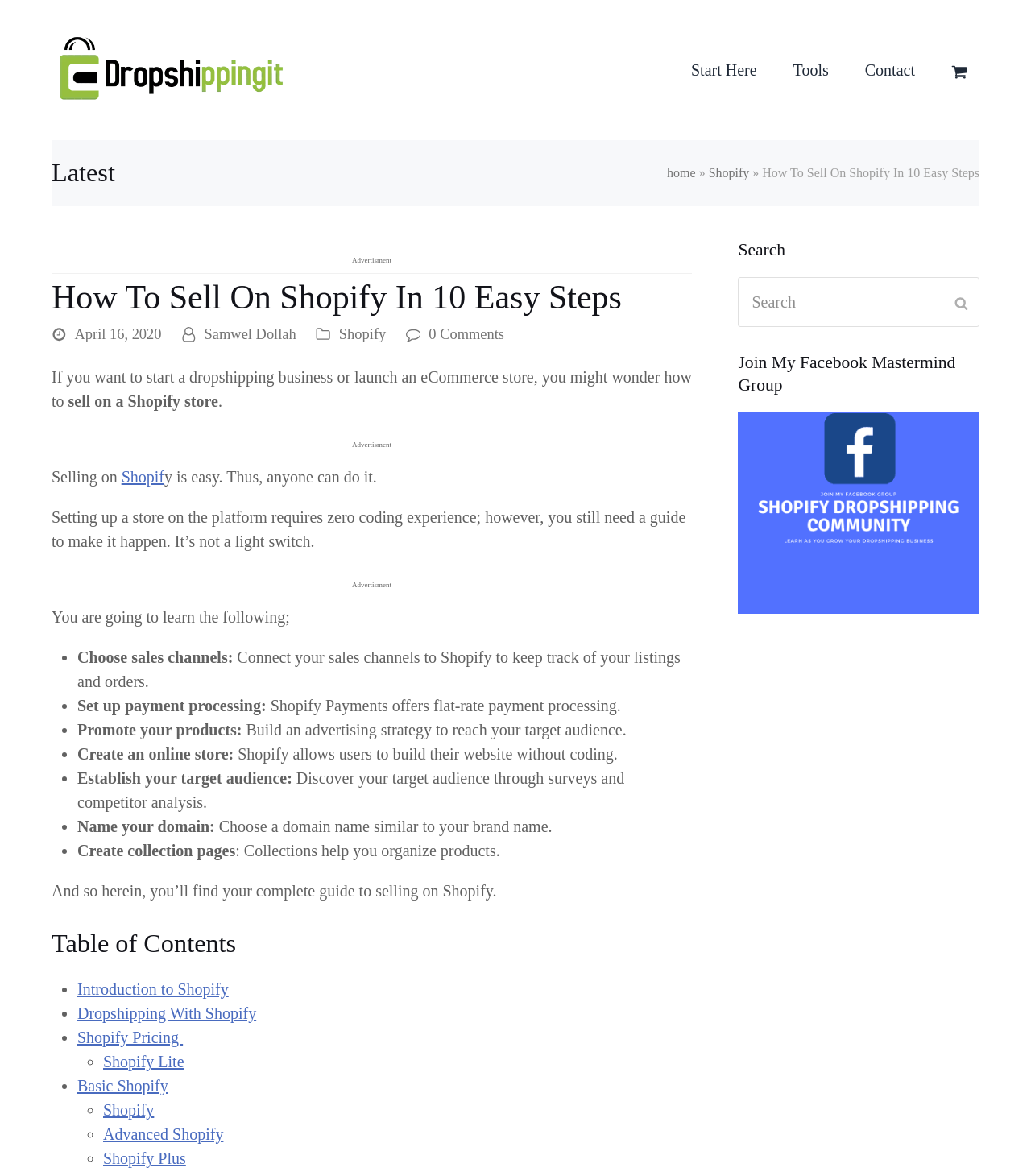Determine the bounding box coordinates for the area that needs to be clicked to fulfill this task: "Click on the 'Start Here' link". The coordinates must be given as four float numbers between 0 and 1, i.e., [left, top, right, bottom].

[0.659, 0.042, 0.746, 0.077]